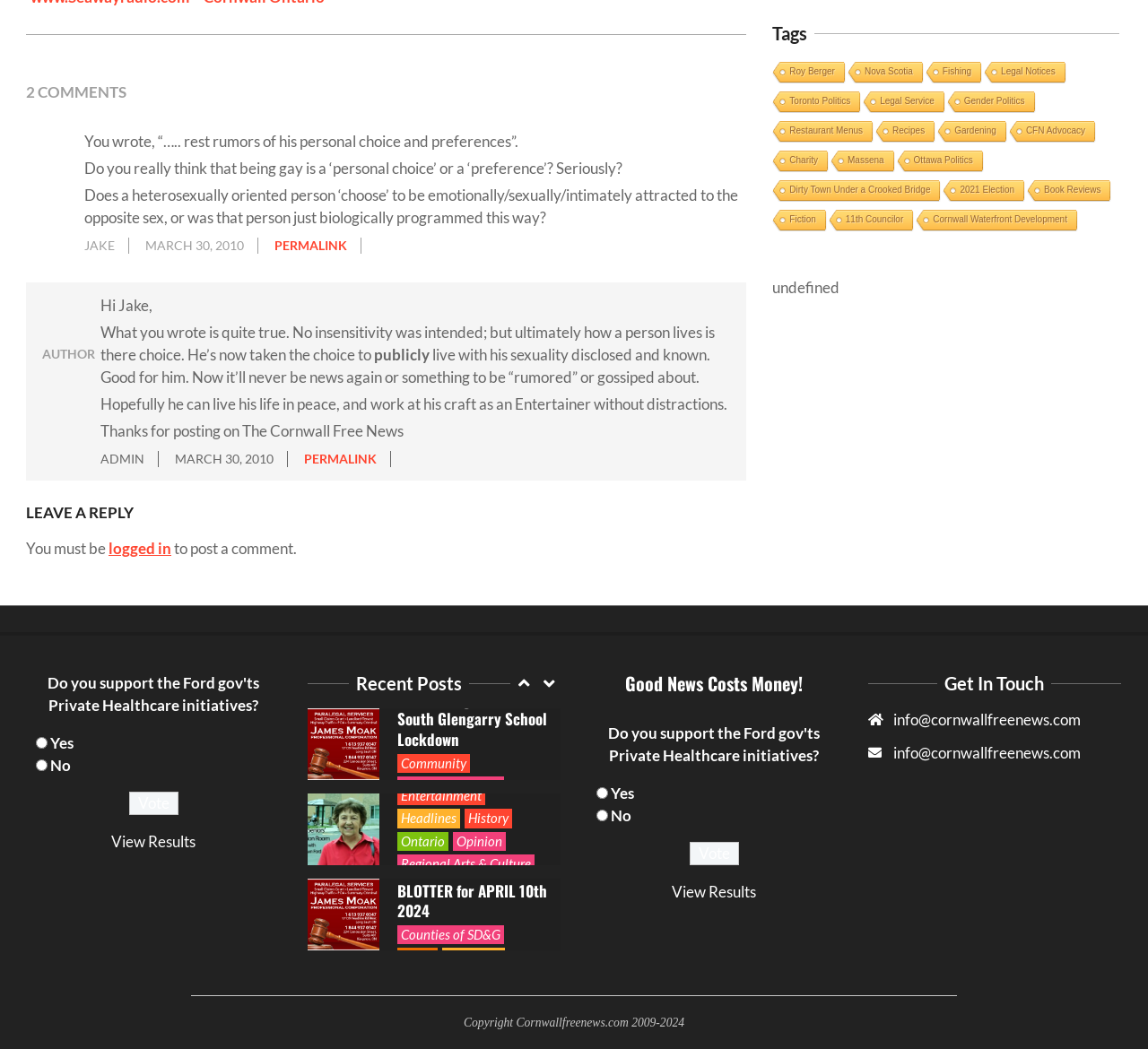Provide the bounding box coordinates of the UI element this sentence describes: "many programs for non-U.S. citizens".

None